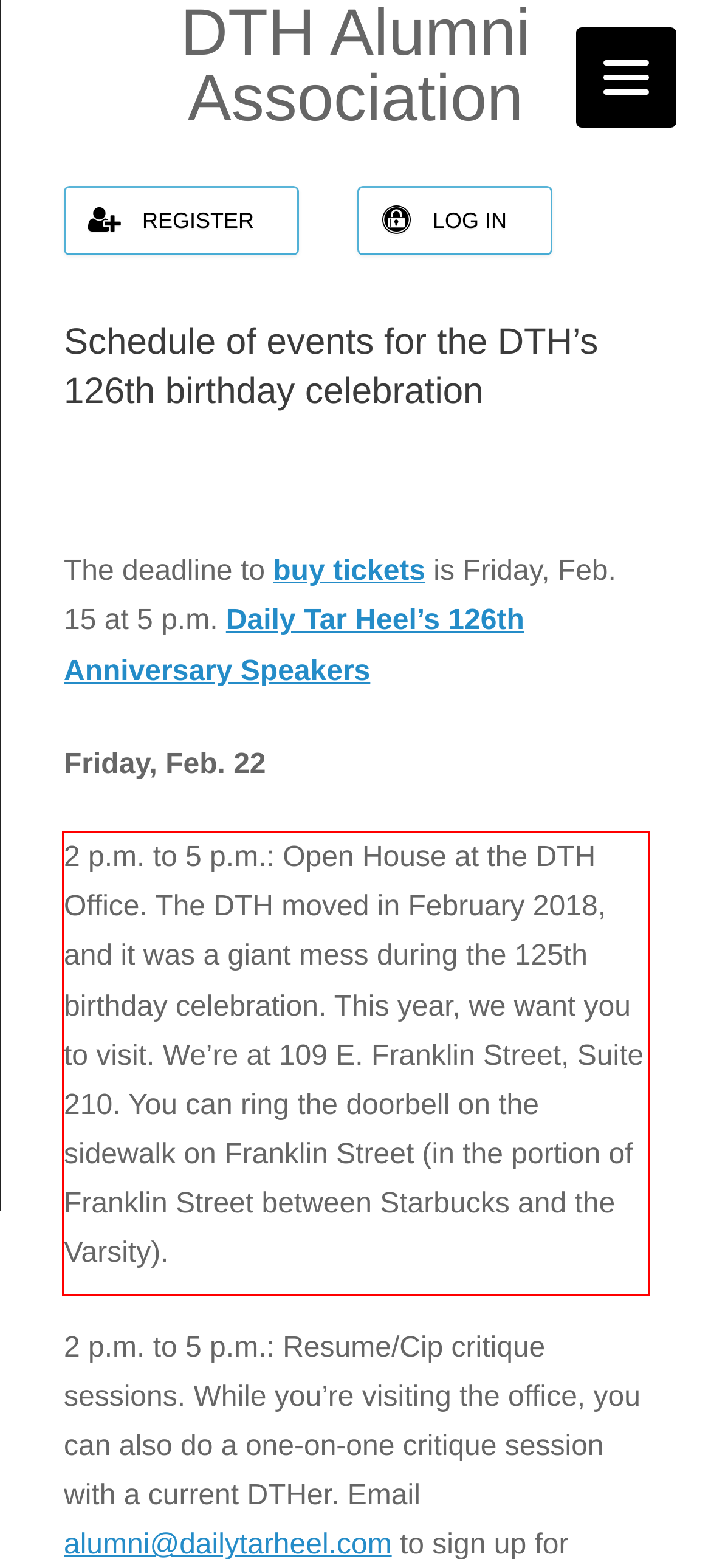Inspect the webpage screenshot that has a red bounding box and use OCR technology to read and display the text inside the red bounding box.

2 p.m. to 5 p.m.: Open House at the DTH Office. The DTH moved in February 2018, and it was a giant mess during the 125th birthday celebration. This year, we want you to visit. We’re at 109 E. Franklin Street, Suite 210. You can ring the doorbell on the sidewalk on Franklin Street (in the portion of Franklin Street between Starbucks and the Varsity).